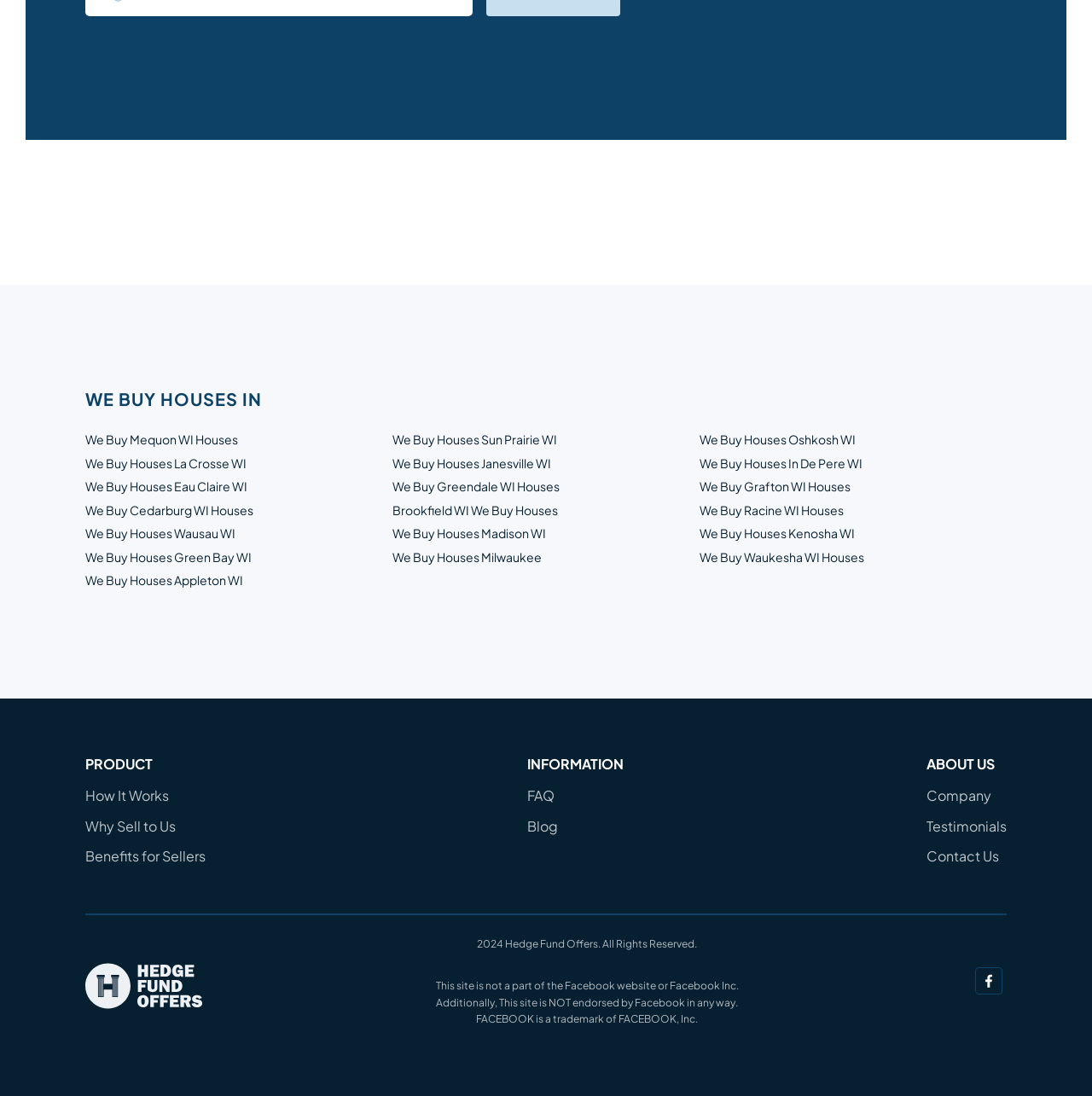Identify the coordinates of the bounding box for the element that must be clicked to accomplish the instruction: "View 'Testimonials'".

[0.848, 0.745, 0.922, 0.762]